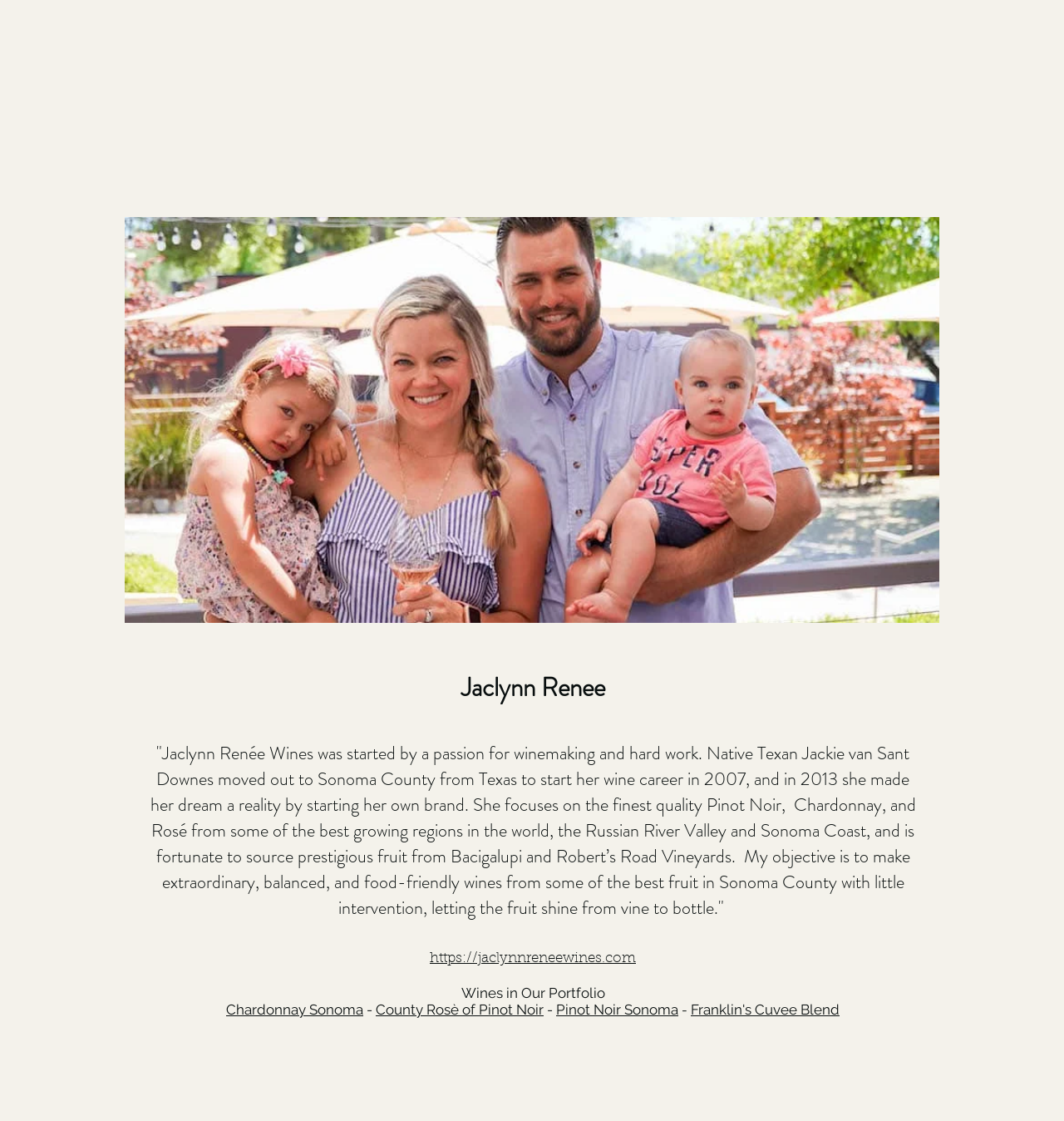Identify the bounding box coordinates of the HTML element based on this description: "https://jaclynnreneewines.com".

[0.404, 0.849, 0.598, 0.862]